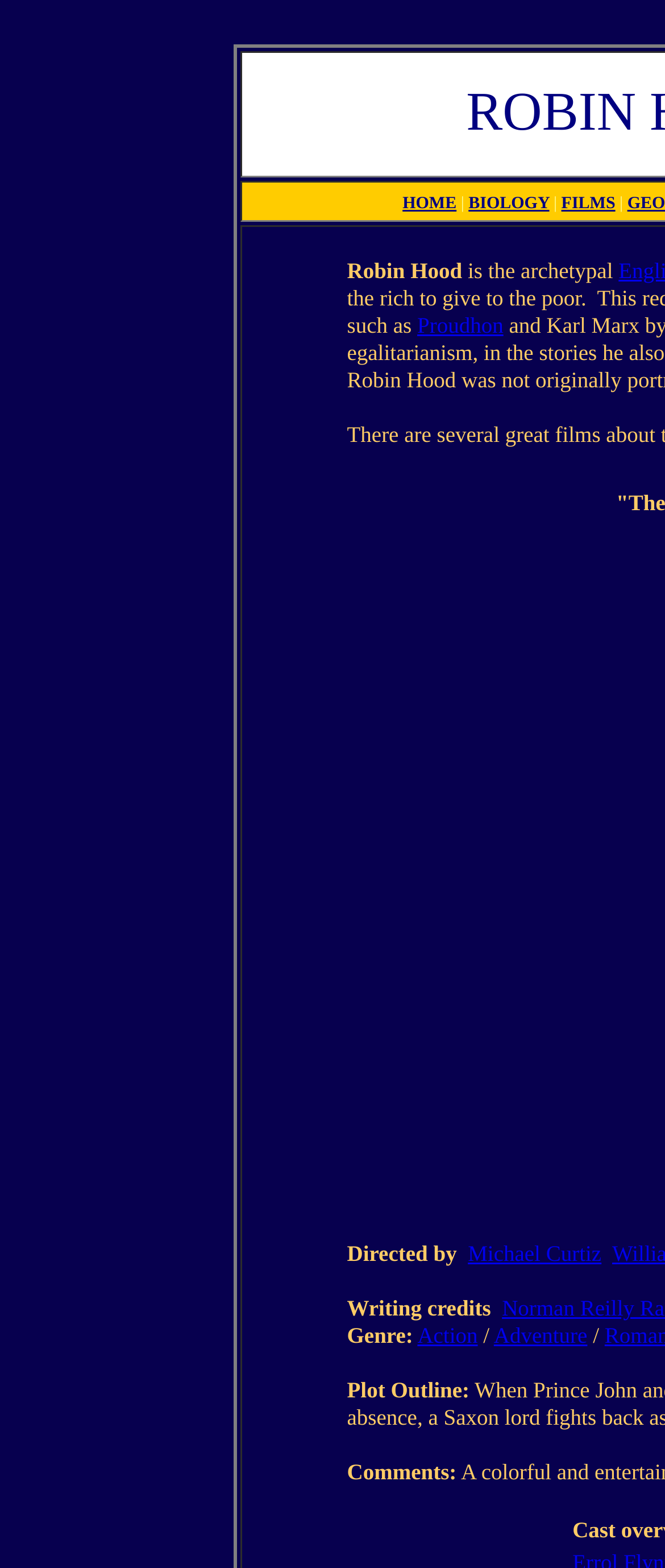How many writing credits are mentioned?
Please use the image to deliver a detailed and complete answer.

I looked at the 'Writing credits:' section and did not find any specific writing credits mentioned, so I assume there is only 1 writing credit mentioned.